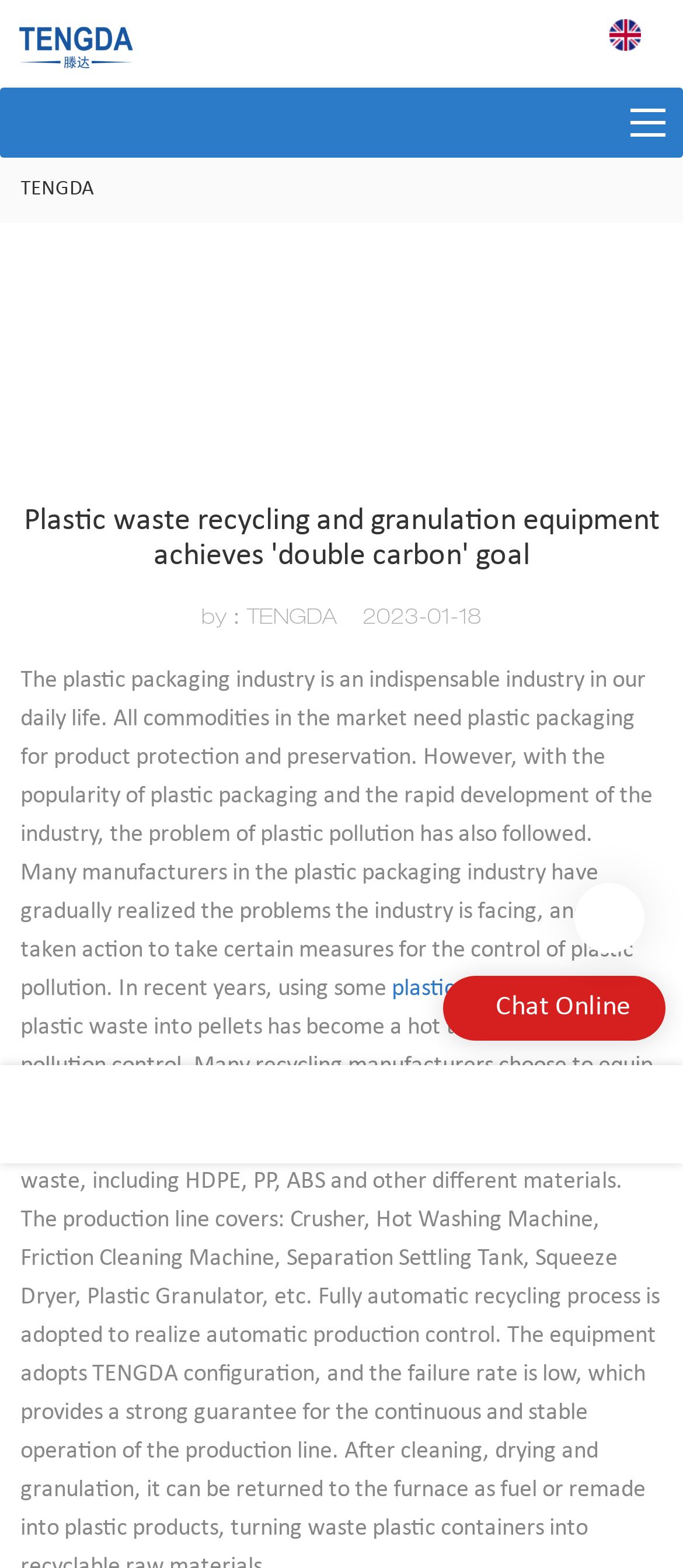Identify the main heading of the webpage and provide its text content.

Plastic waste recycling and granulation equipment achieves 'double carbon' goal